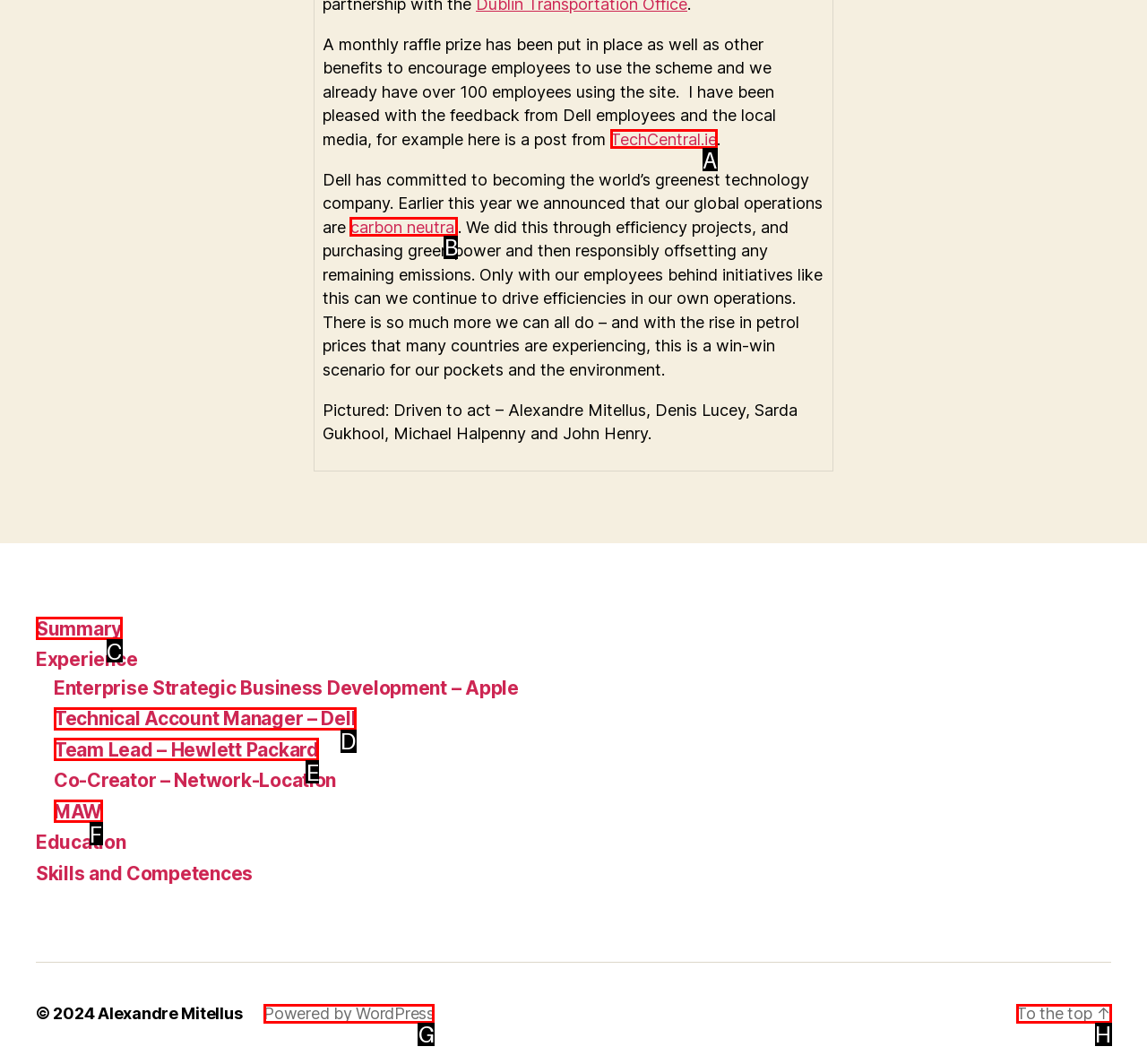Identify which HTML element should be clicked to fulfill this instruction: Click on the link to read more about carbon neutral Reply with the correct option's letter.

B